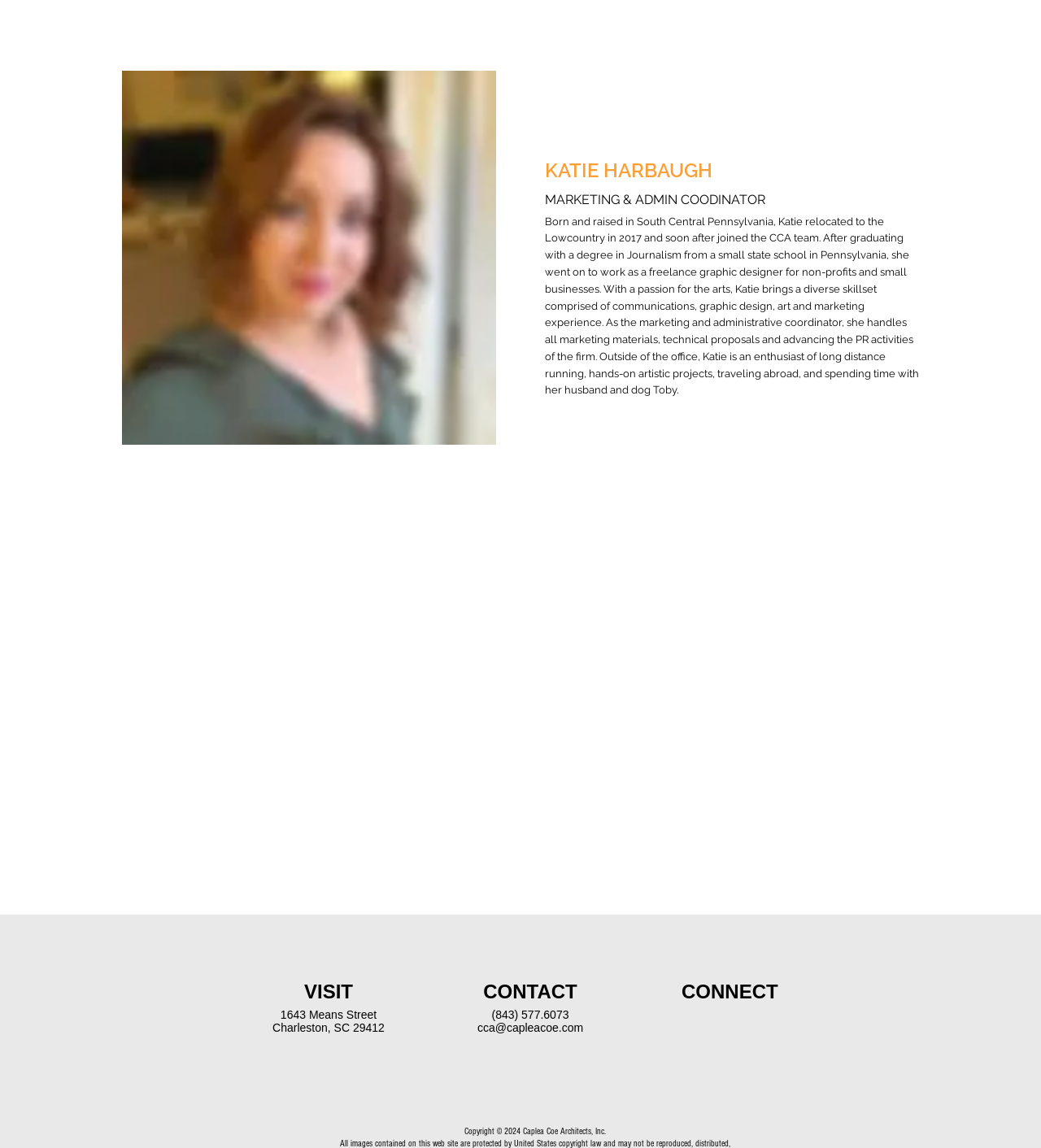Using the provided element description, identify the bounding box coordinates as (top-left x, top-left y, bottom-right x, bottom-right y). Ensure all values are between 0 and 1. Description: aria-label="Instagram"

[0.687, 0.879, 0.717, 0.906]